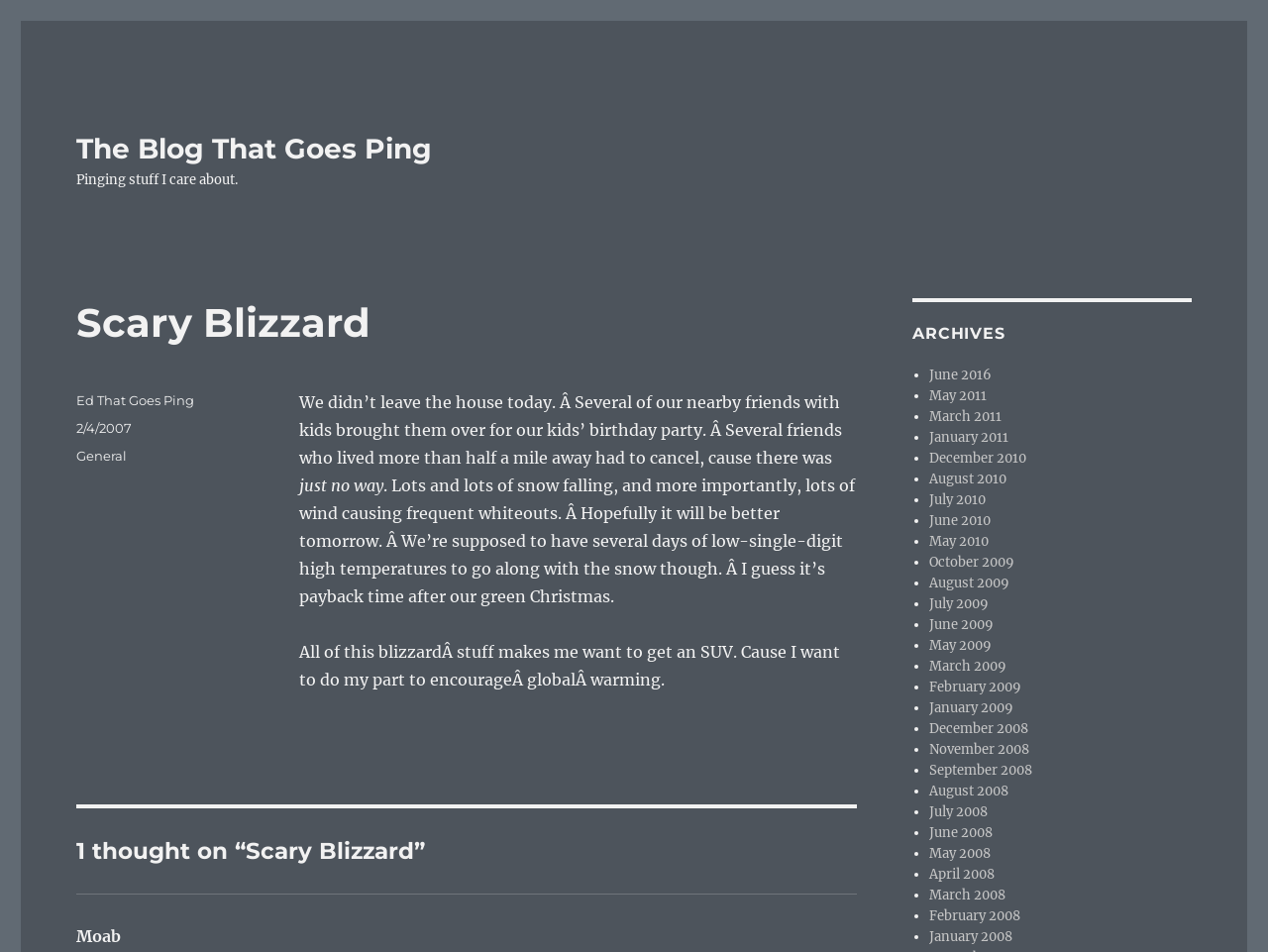What is the category of this blog post?
Please provide a detailed answer to the question.

The category of this blog post can be found in the footer section of the webpage, where it says 'Categories' followed by a link 'General'.